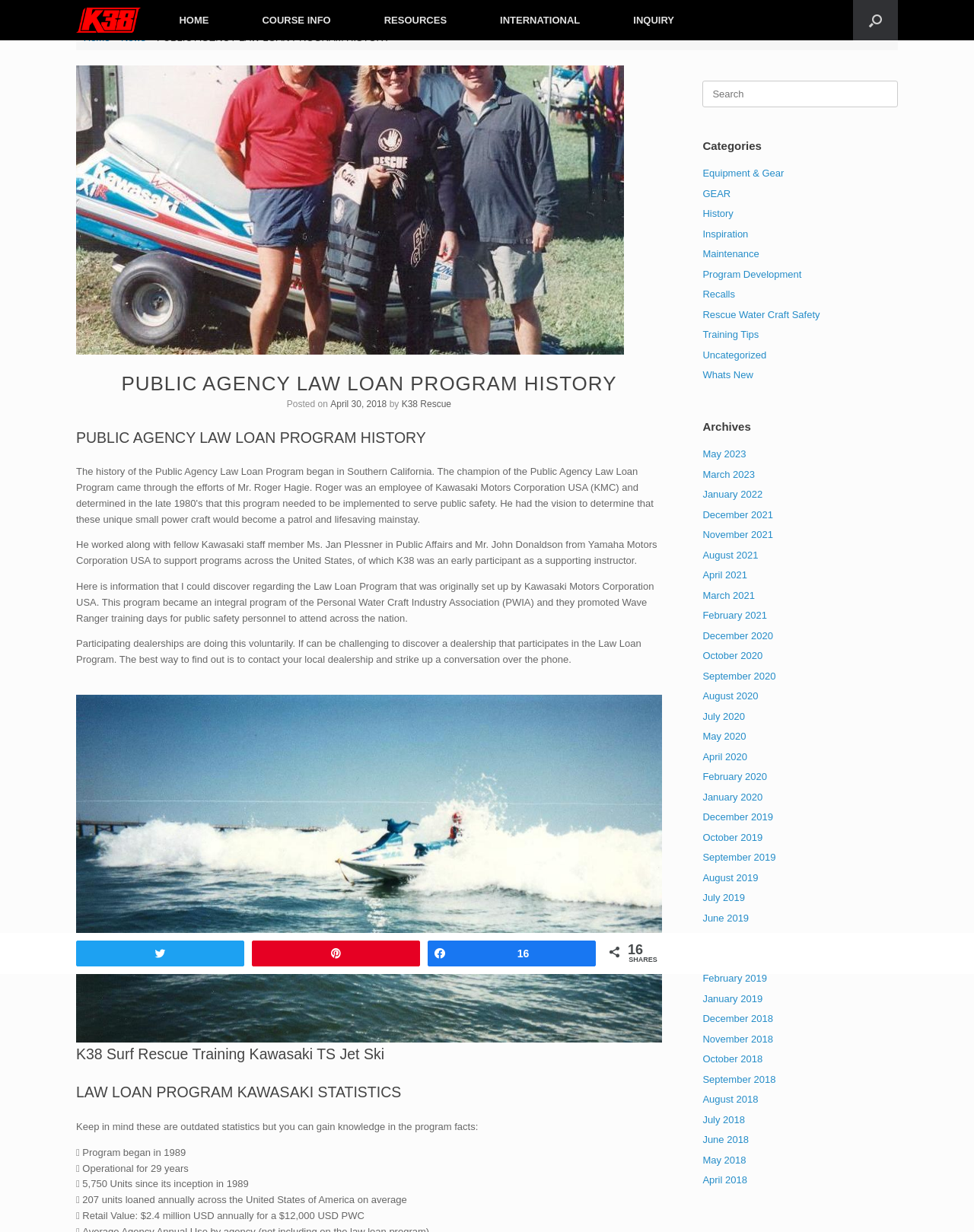Create a detailed description of the webpage's content and layout.

This webpage is about K38 Rescue Water Craft Services, a public agency law loan program history. At the top left corner, there is a logo of K38 Rescue Water Craft Services, which is a link. Next to the logo, there are five links: HOME, COURSE INFO, RESOURCES, INTERNATIONAL, and INQUIRY. On the top right corner, there is a search bar with a link "Open the search".

Below the top navigation bar, there is a heading "PUBLIC AGENCY LAW LOAN PROGRAM HISTORY" with a posted date "April 30, 2018" and an author "K38 Rescue". The main content of the webpage is divided into several sections. The first section describes the history of the law loan program, which was originally set up by Kawasaki Motors Corporation USA and became an integral program of the Personal Water Craft Industry Association (PWIA). The program promoted Wave Ranger training days for public safety personnel to attend across the nation.

The second section provides statistics about the law loan program, including the year it began, the number of units loaned annually, and the retail value. There is also an image in this section.

On the right side of the webpage, there is a complementary section with a search bar, categories, and archives. The categories include links to various topics such as Equipment & Gear, History, Inspiration, Maintenance, and more. The archives section lists links to articles from different months and years, from May 2023 to April 2018.